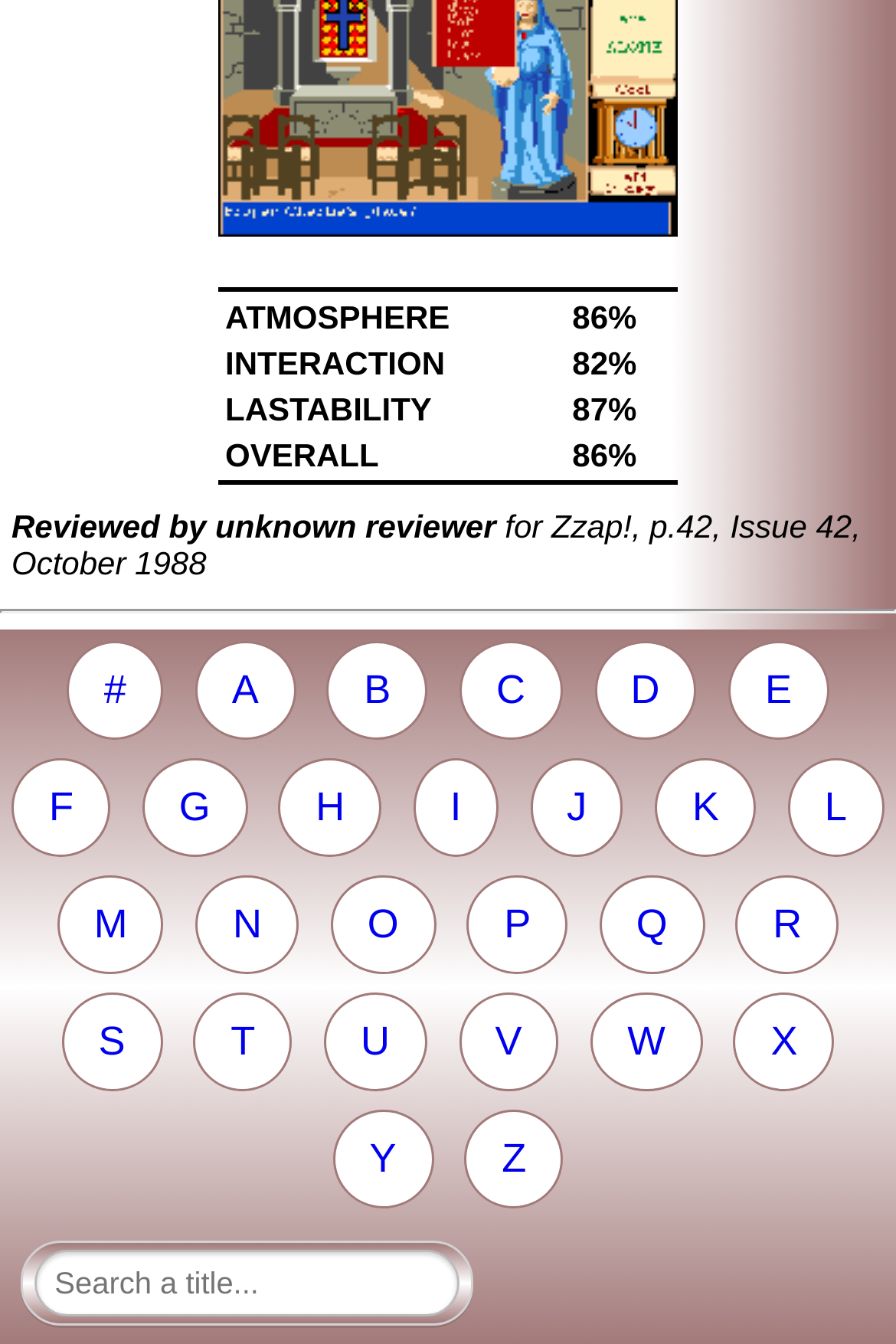Determine the bounding box coordinates for the clickable element required to fulfill the instruction: "Click on the link for Z". Provide the coordinates as four float numbers between 0 and 1, i.e., [left, top, right, bottom].

[0.519, 0.825, 0.629, 0.899]